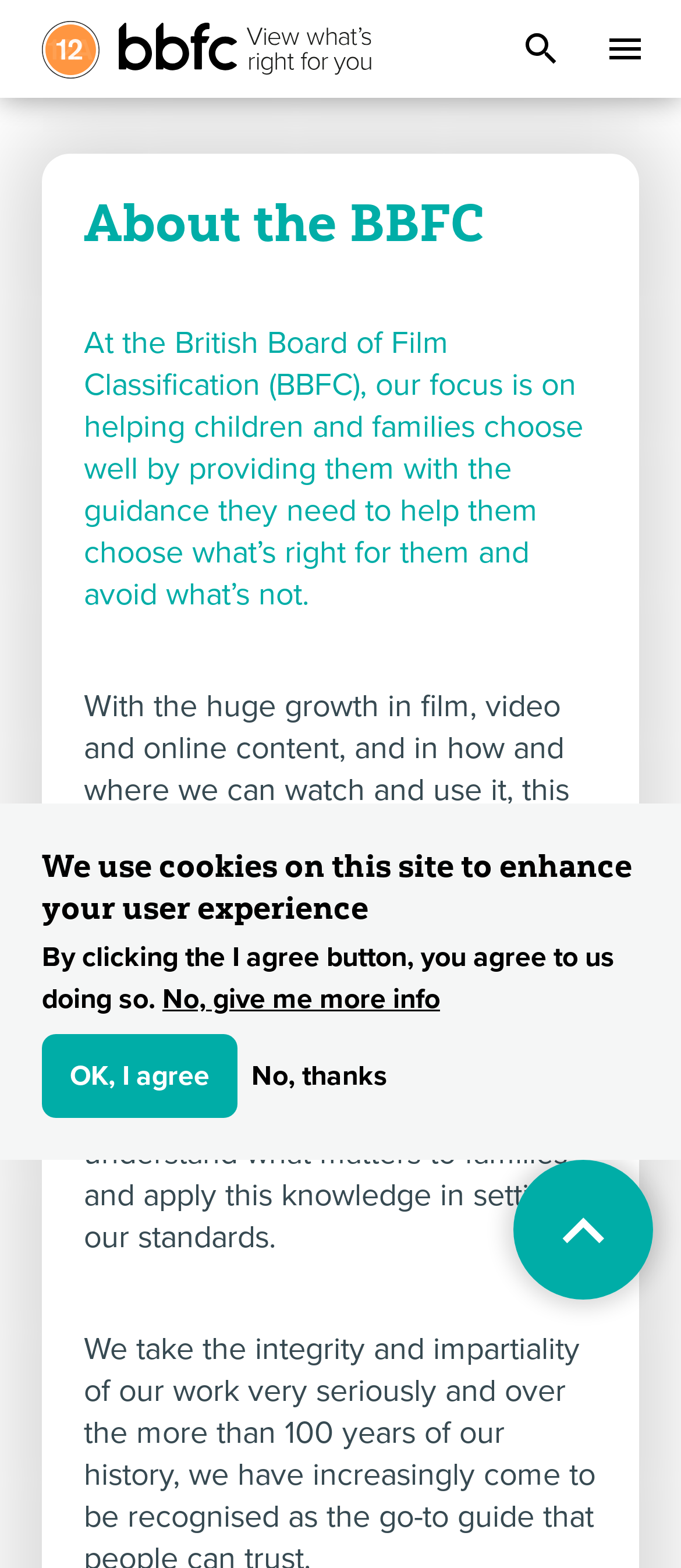Determine the bounding box coordinates for the UI element matching this description: "No, give me more info".

[0.238, 0.626, 0.646, 0.648]